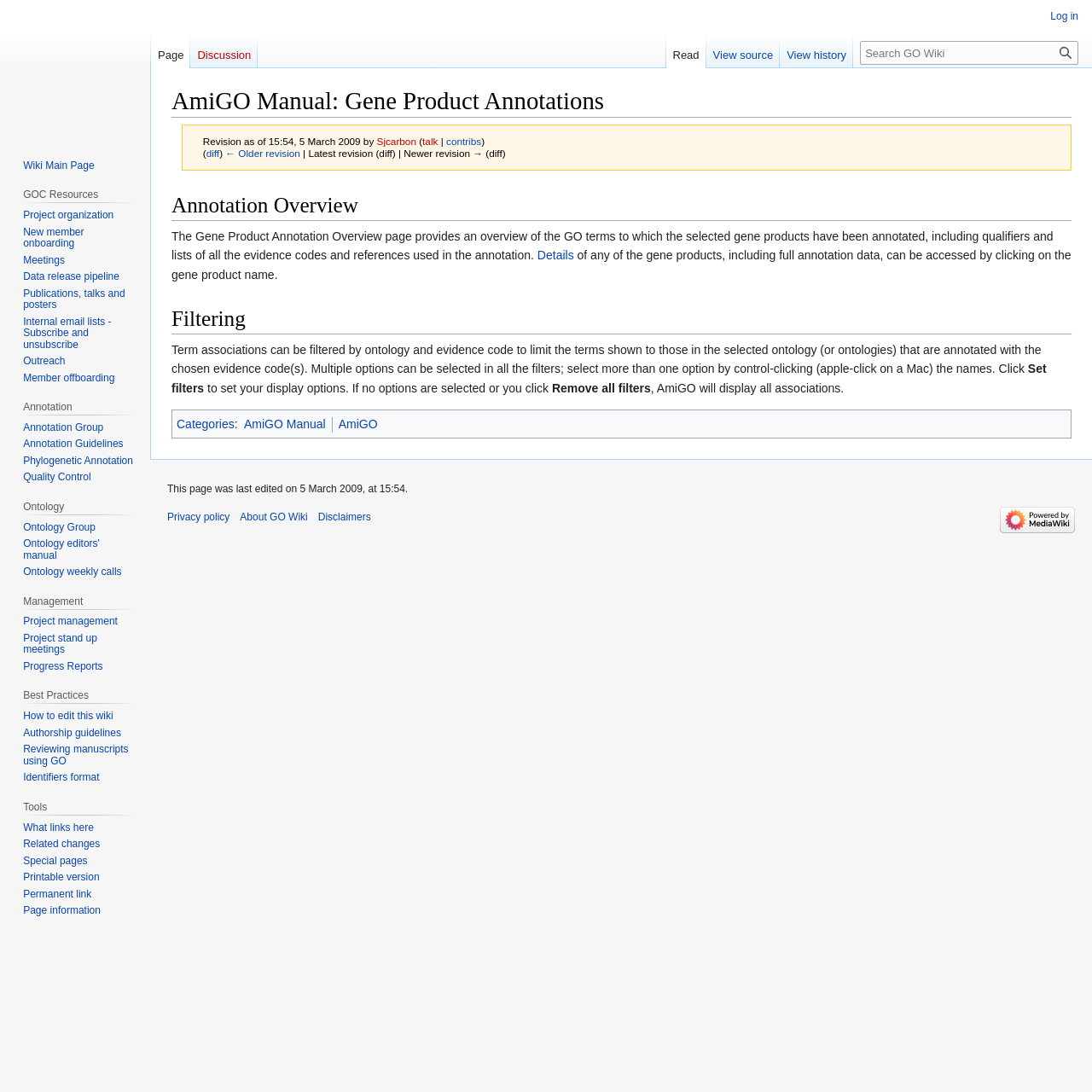Indicate the bounding box coordinates of the element that must be clicked to execute the instruction: "Visit the main page". The coordinates should be given as four float numbers between 0 and 1, i.e., [left, top, right, bottom].

[0.006, 0.0, 0.131, 0.125]